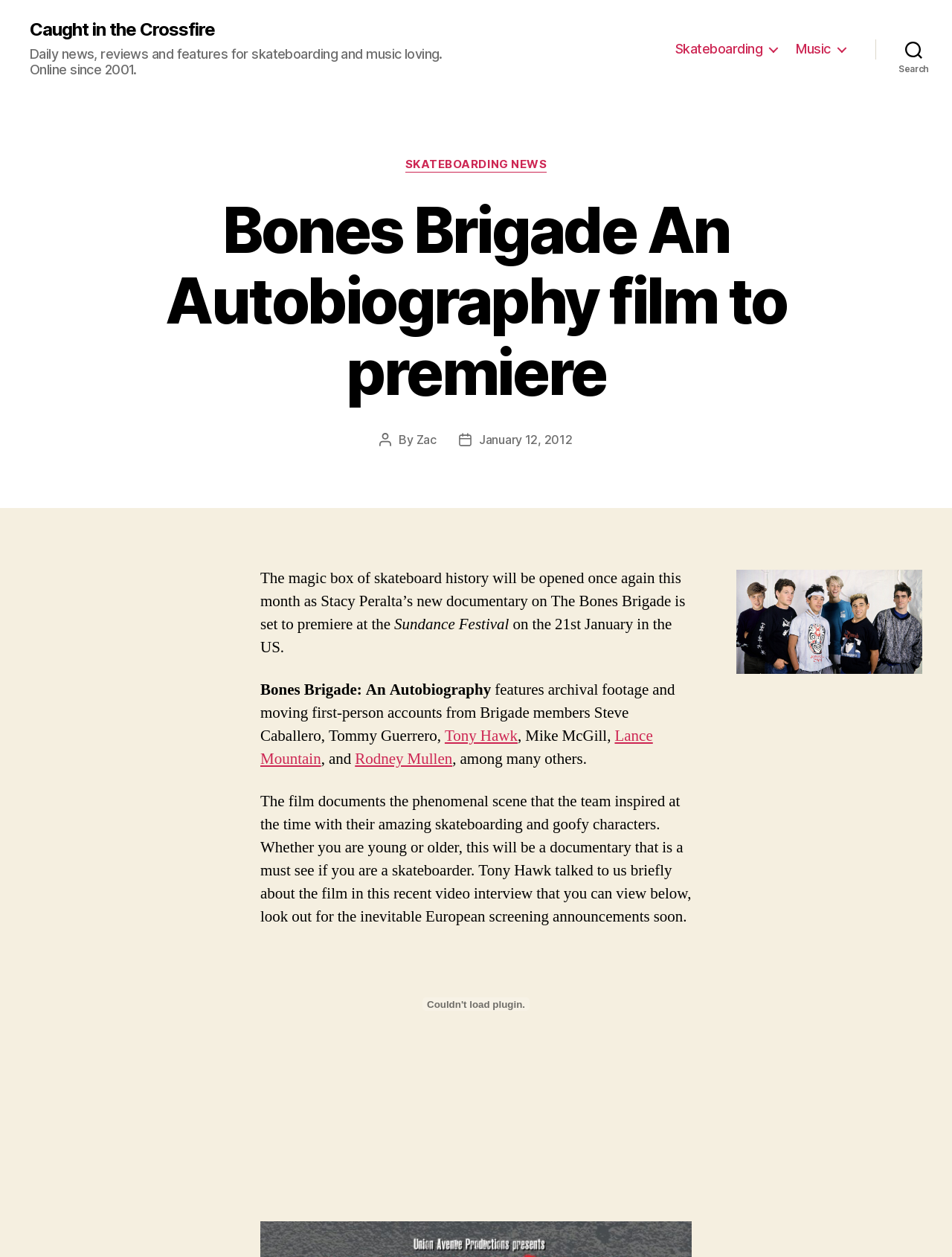From the image, can you give a detailed response to the question below:
What is the date of the post?

I found the answer by looking at the text content of the webpage, specifically the section that mentions the post date. The text states 'January 12, 2012', indicating that this is the date of the post.